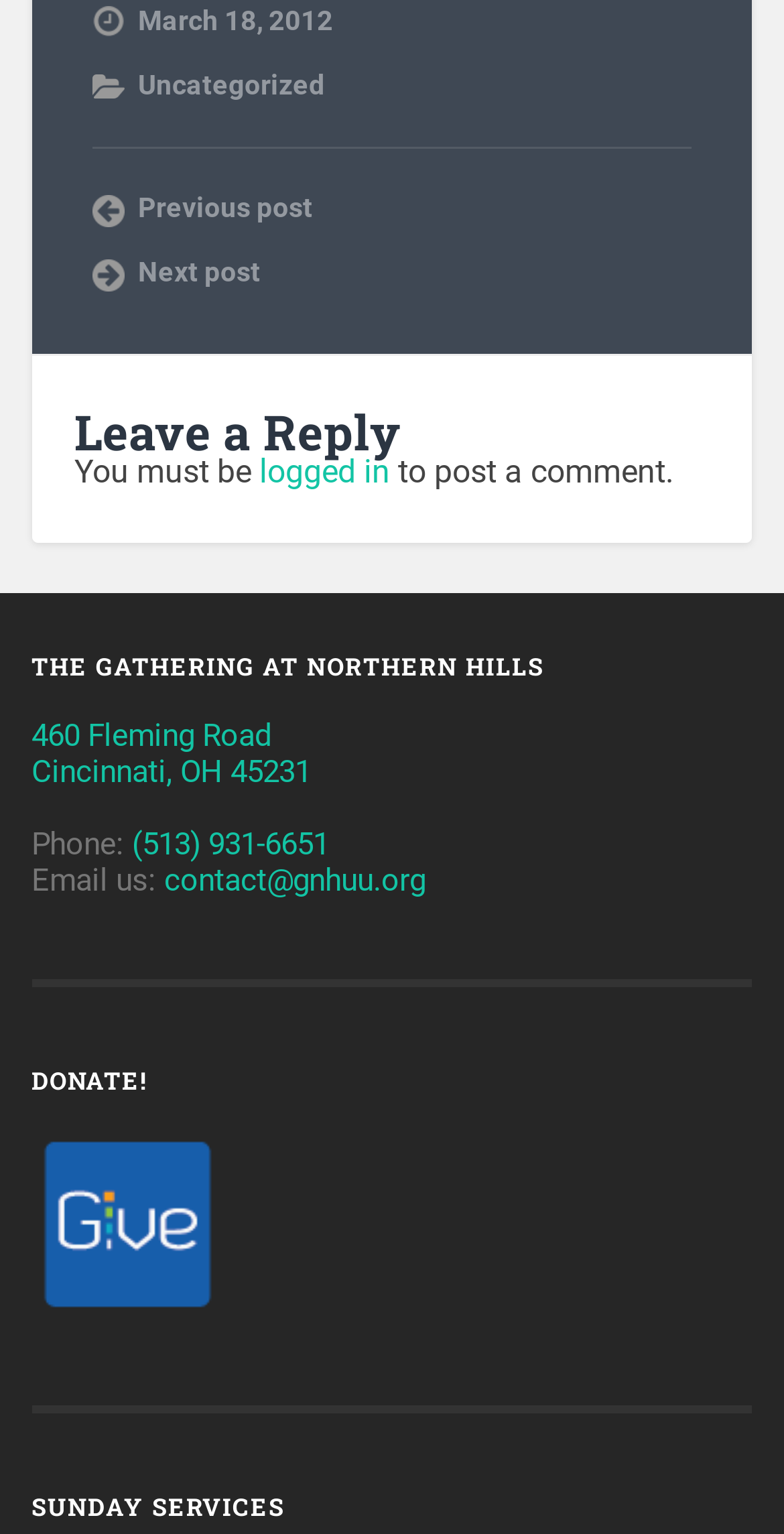What are the services offered on Sundays?
Give a detailed response to the question by analyzing the screenshot.

The services offered on Sundays can be found at the bottom of the webpage, where it says 'SUNDAY SERVICES' in a heading element.